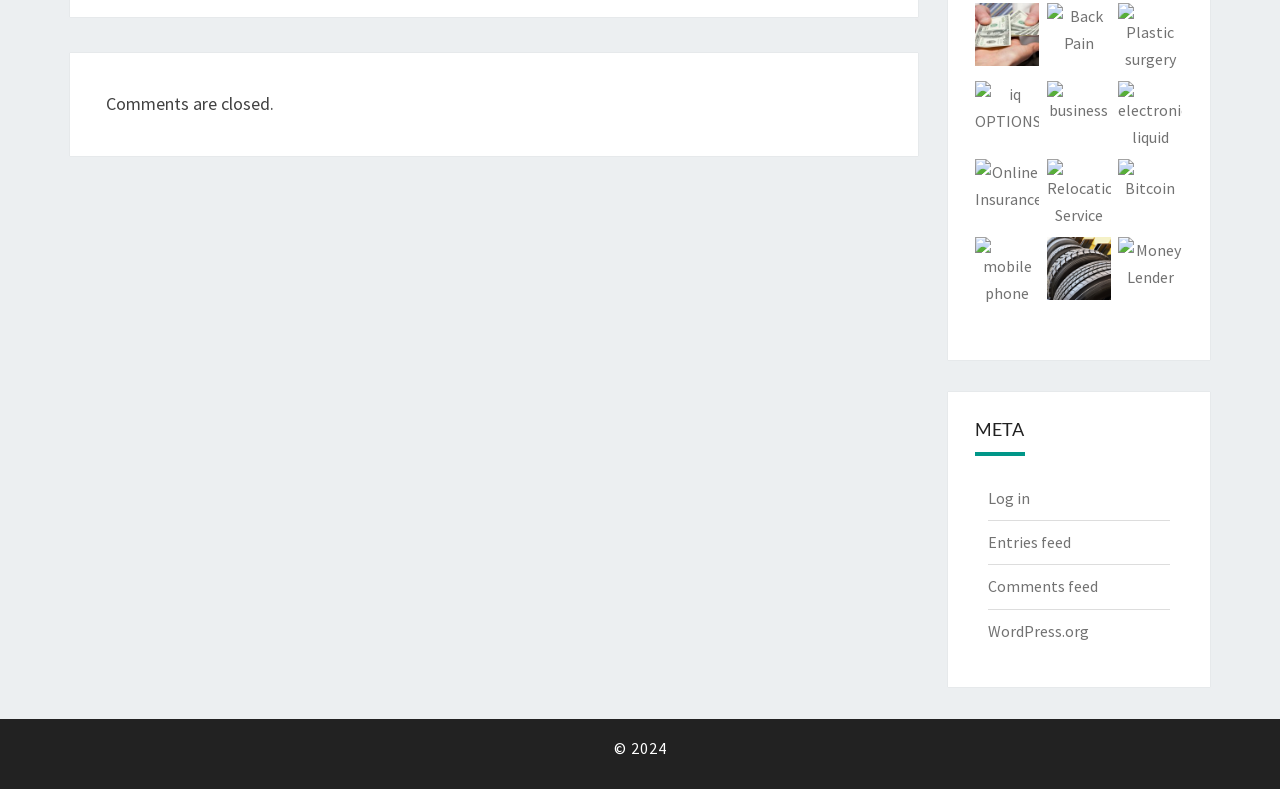How many links are on the webpage?
Answer briefly with a single word or phrase based on the image.

14